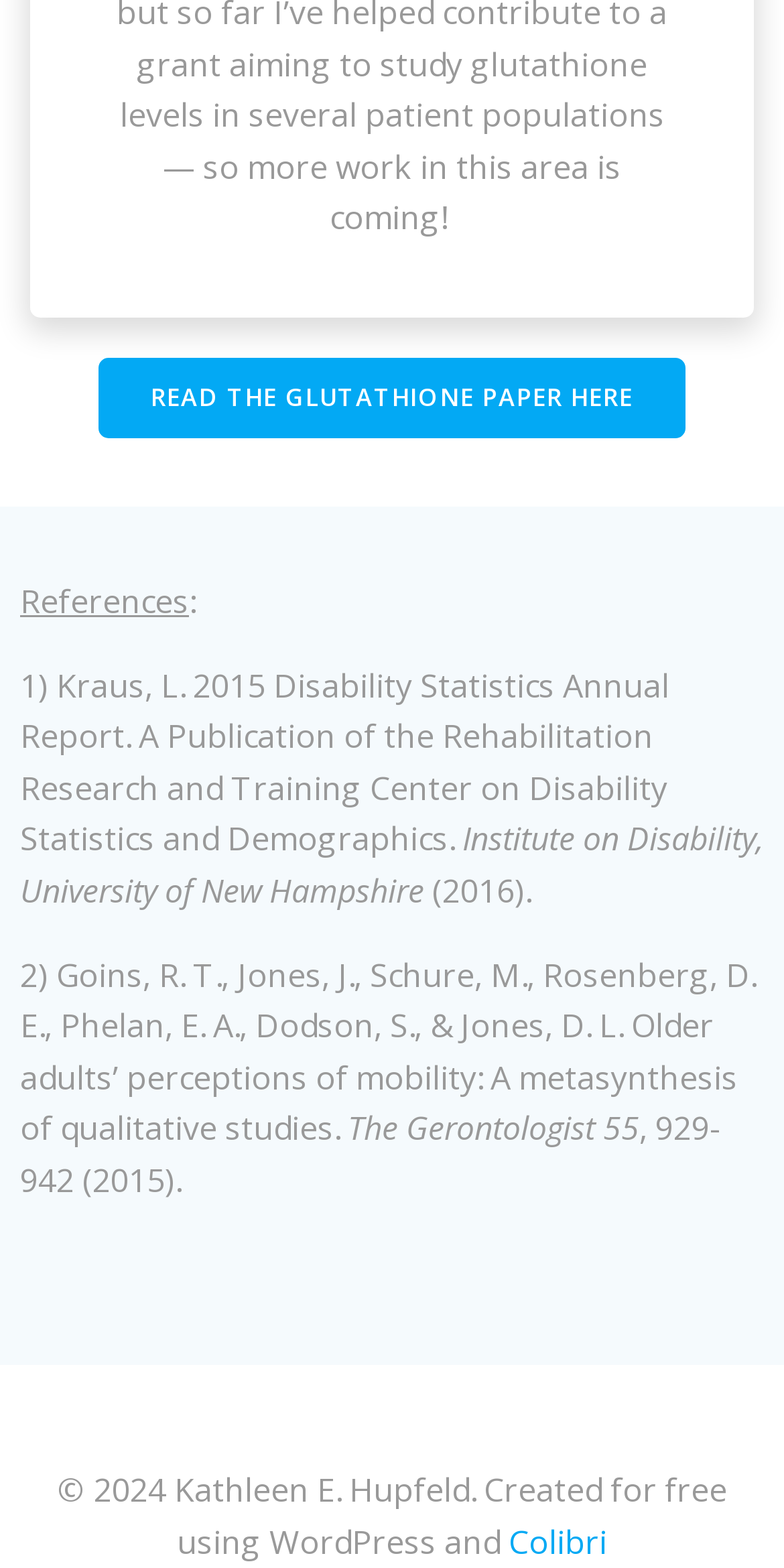How many references are listed?
Using the image, respond with a single word or phrase.

2